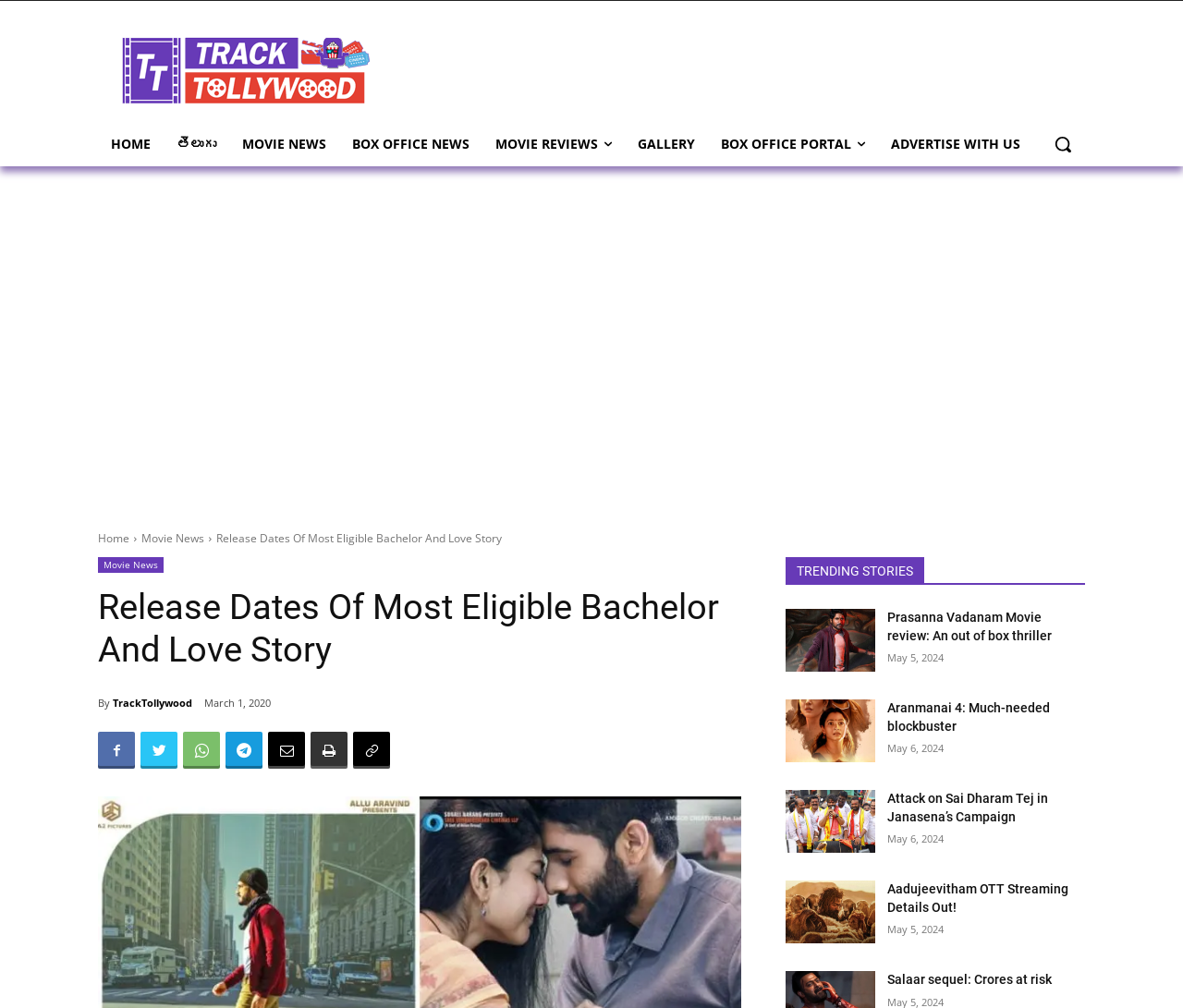Find the UI element described as: "Aadujeevitham OTT Streaming Details Out!" and predict its bounding box coordinates. Ensure the coordinates are four float numbers between 0 and 1, [left, top, right, bottom].

[0.75, 0.875, 0.903, 0.907]